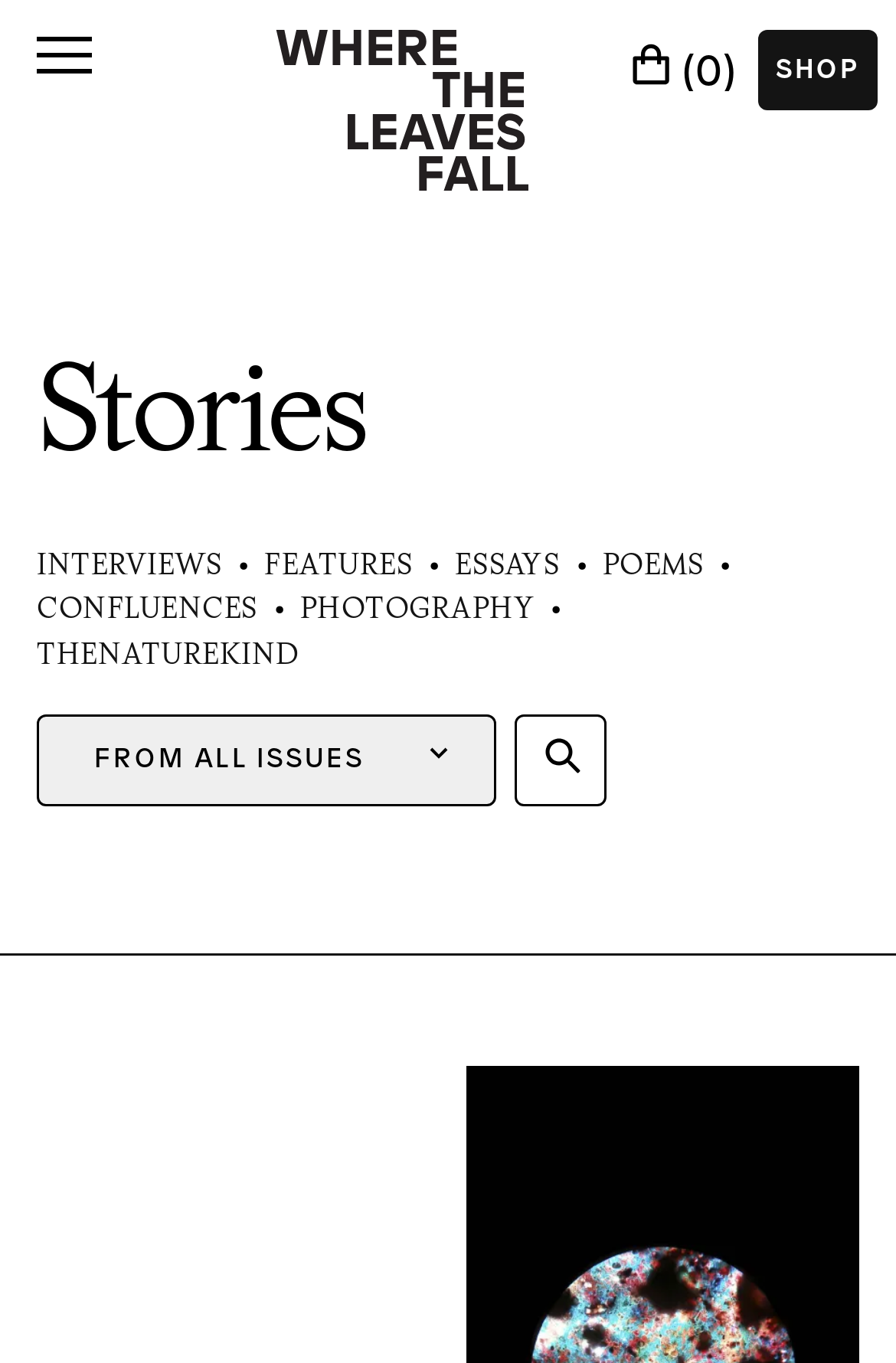What is the name of the website?
Please answer the question with as much detail and depth as you can.

I looked at the logo link and saw that it has a text 'WtLF_logo_vector_Black_White-ai', and the root element is named 'Stories | Where the Leaves Fall', so I inferred that the name of the website is 'Where the Leaves Fall'.